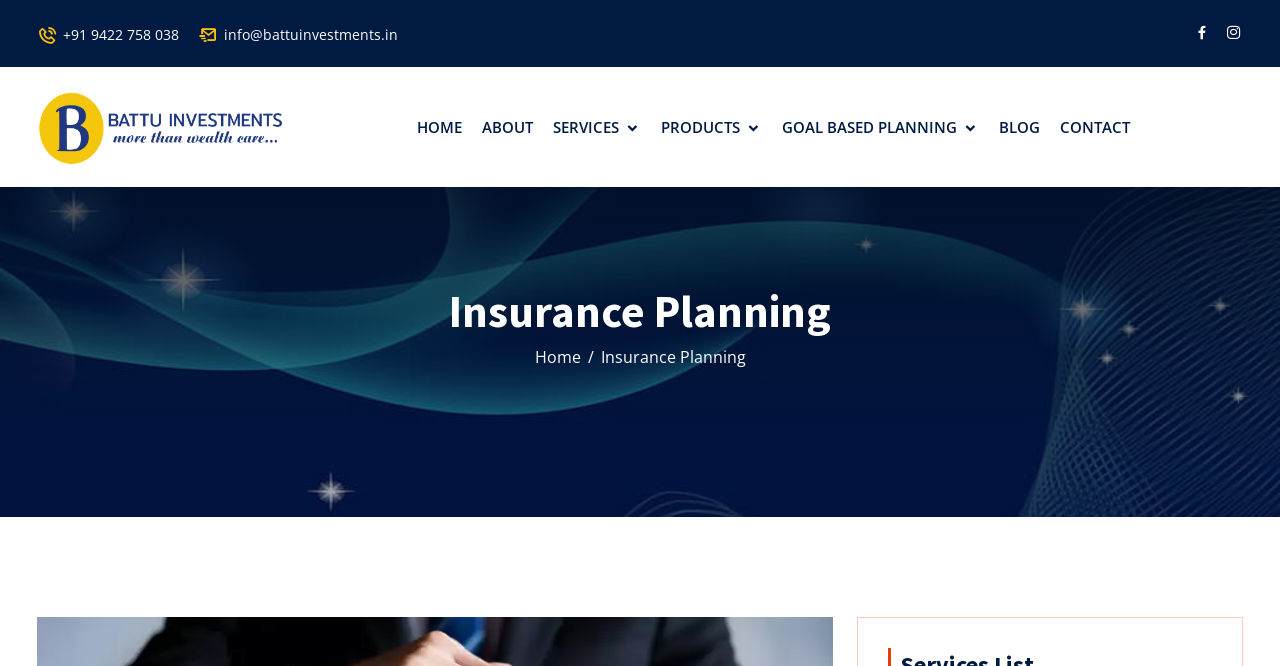Identify the bounding box coordinates for the element you need to click to achieve the following task: "Learn about the insurance services". The coordinates must be four float values ranging from 0 to 1, formatted as [left, top, right, bottom].

[0.432, 0.174, 0.5, 0.208]